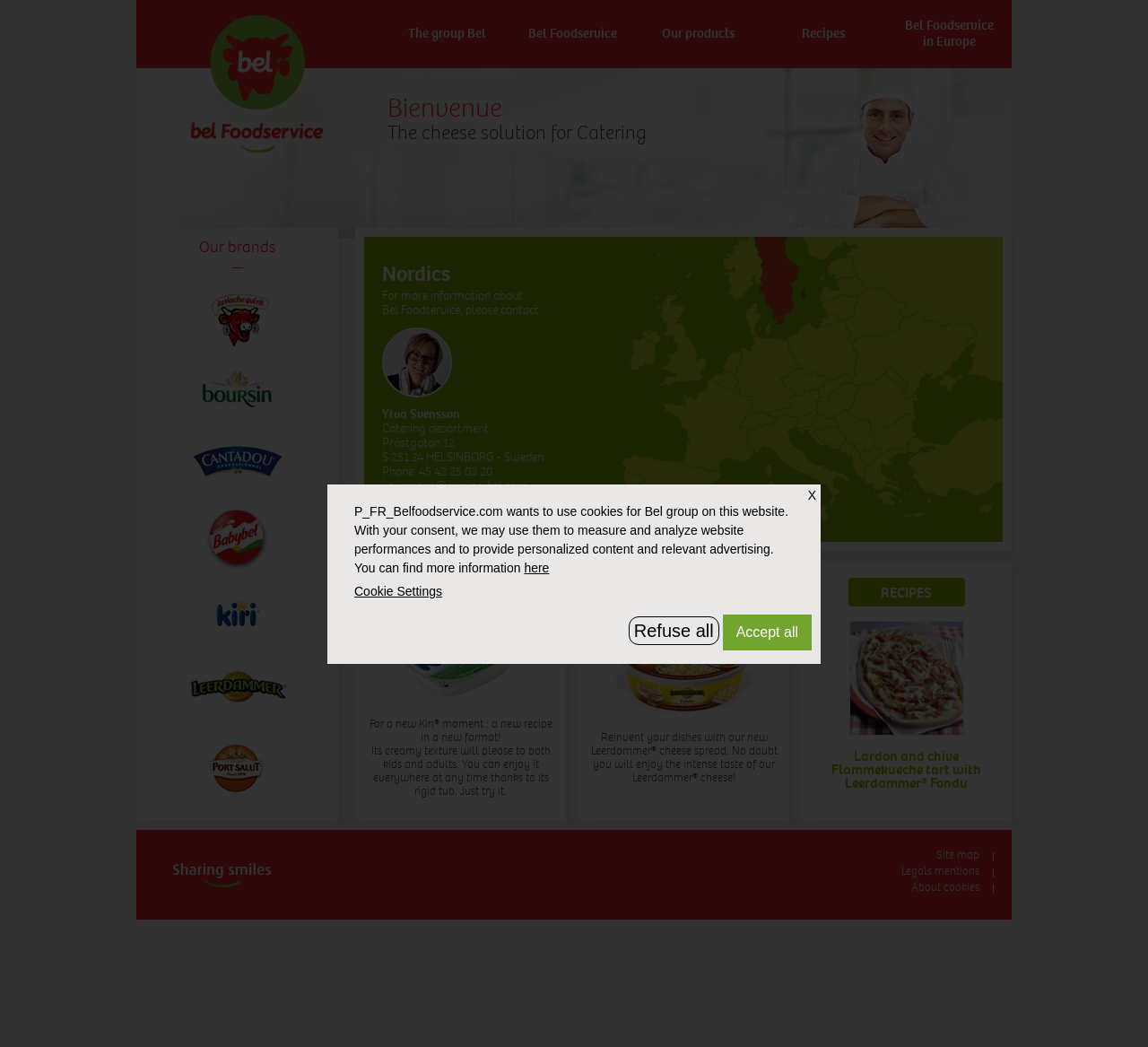What is the name of the company?
Please answer the question with a single word or phrase, referencing the image.

Bel Foodservice